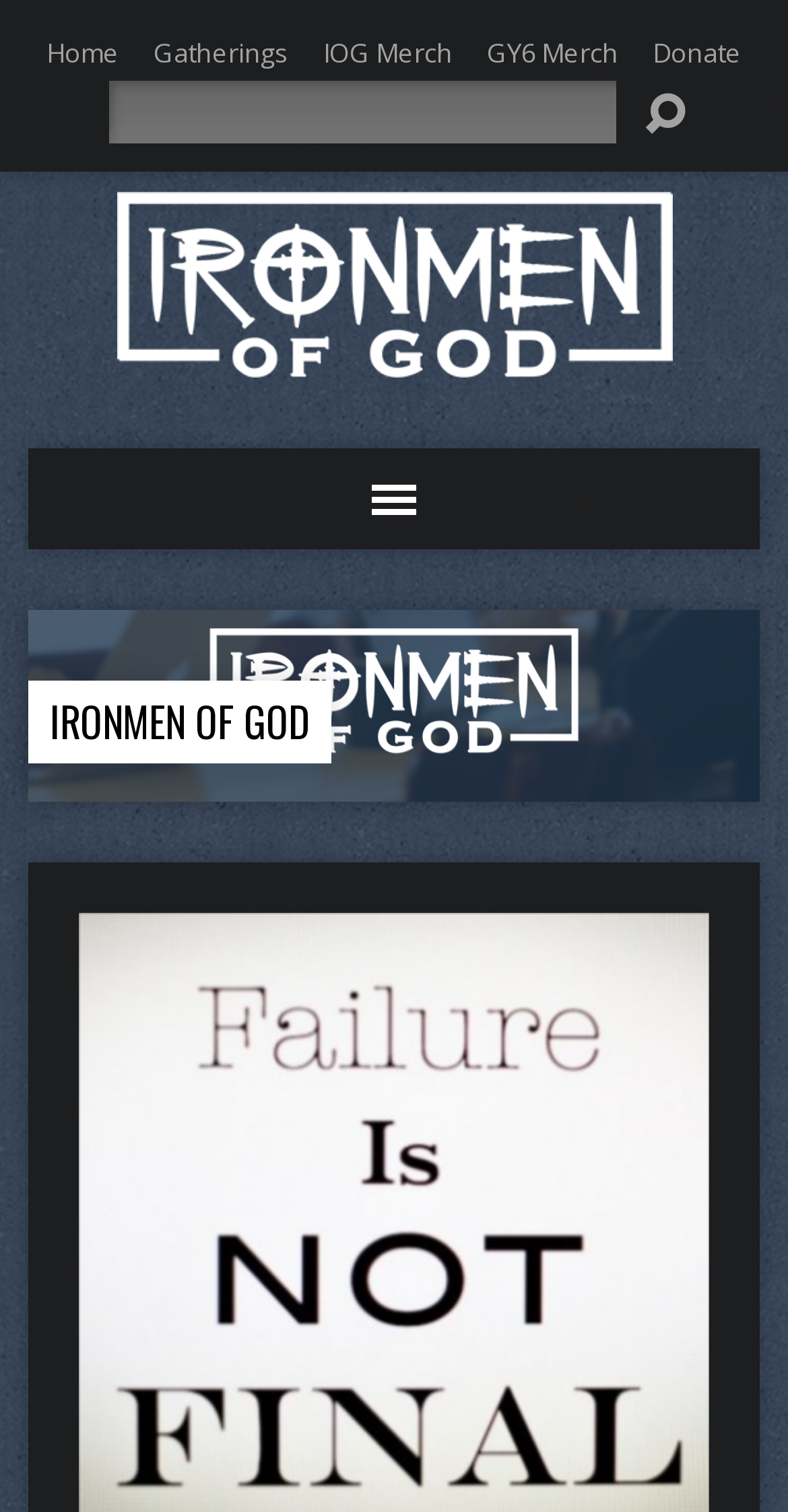Determine the bounding box coordinates for the clickable element required to fulfill the instruction: "donate to IronMen of God". Provide the coordinates as four float numbers between 0 and 1, i.e., [left, top, right, bottom].

[0.828, 0.022, 0.941, 0.046]